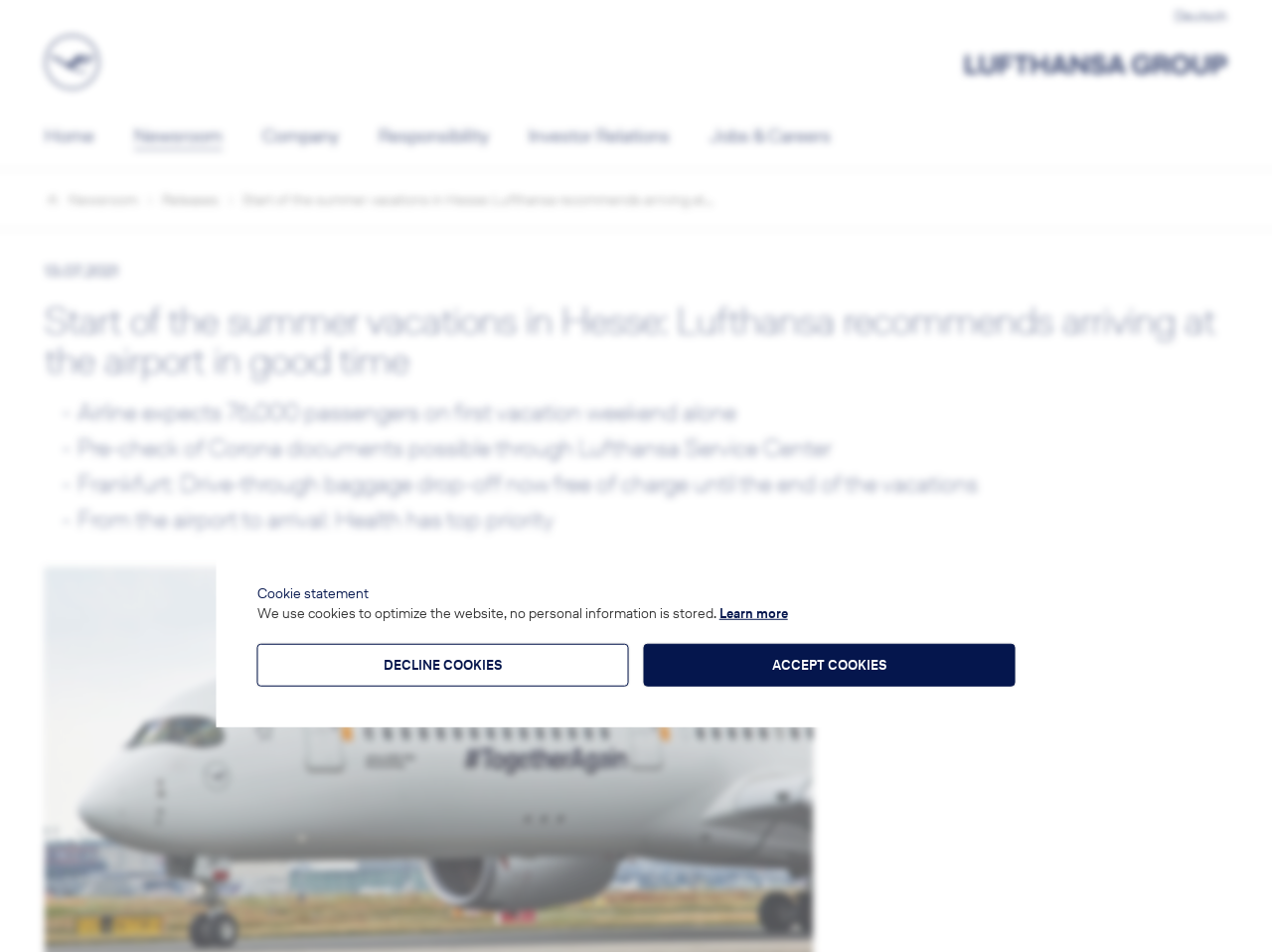Determine the bounding box coordinates for the HTML element mentioned in the following description: "Learn more". The coordinates should be a list of four floats ranging from 0 to 1, represented as [left, top, right, bottom].

[0.565, 0.633, 0.619, 0.655]